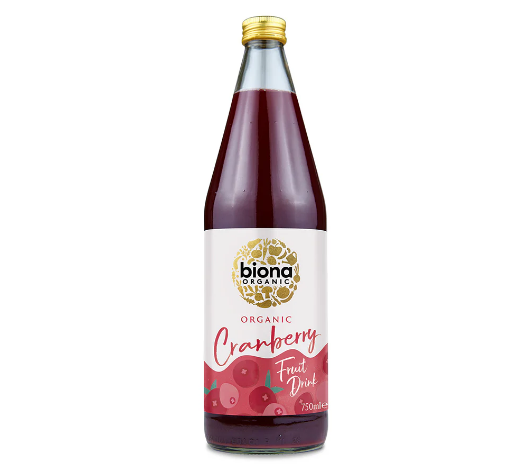Is the product sugar-free?
Deliver a detailed and extensive answer to the question.

The product is described as a refreshing, sugar-free option, which implies that it does not contain any added sugars.